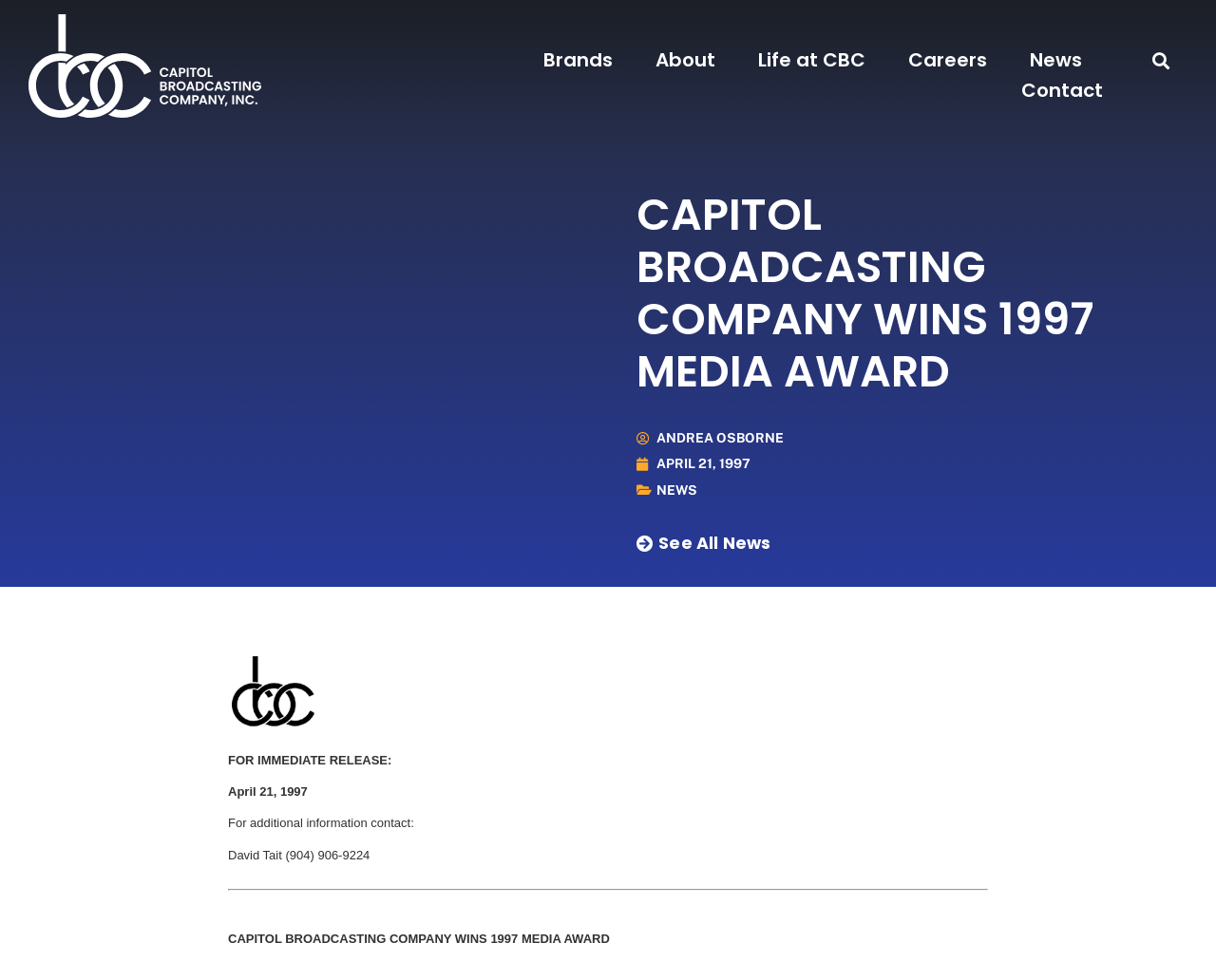Please provide the bounding box coordinates for the element that needs to be clicked to perform the instruction: "Click the 'Brands' link". The coordinates must consist of four float numbers between 0 and 1, formatted as [left, top, right, bottom].

[0.447, 0.046, 0.504, 0.077]